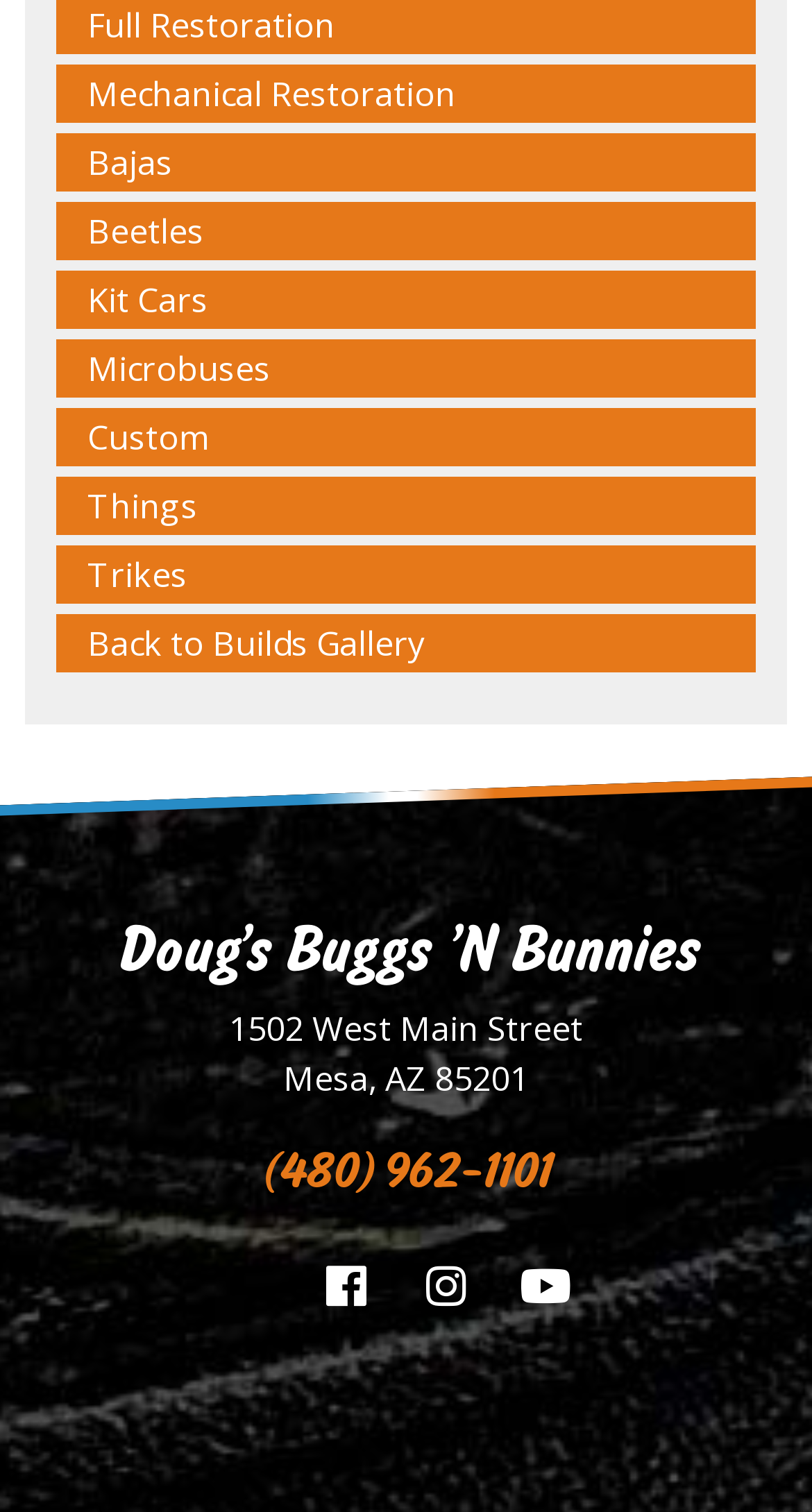Locate the bounding box coordinates of the clickable element to fulfill the following instruction: "Go to Facebook page". Provide the coordinates as four float numbers between 0 and 1 in the format [left, top, right, bottom].

[0.401, 0.836, 0.45, 0.866]